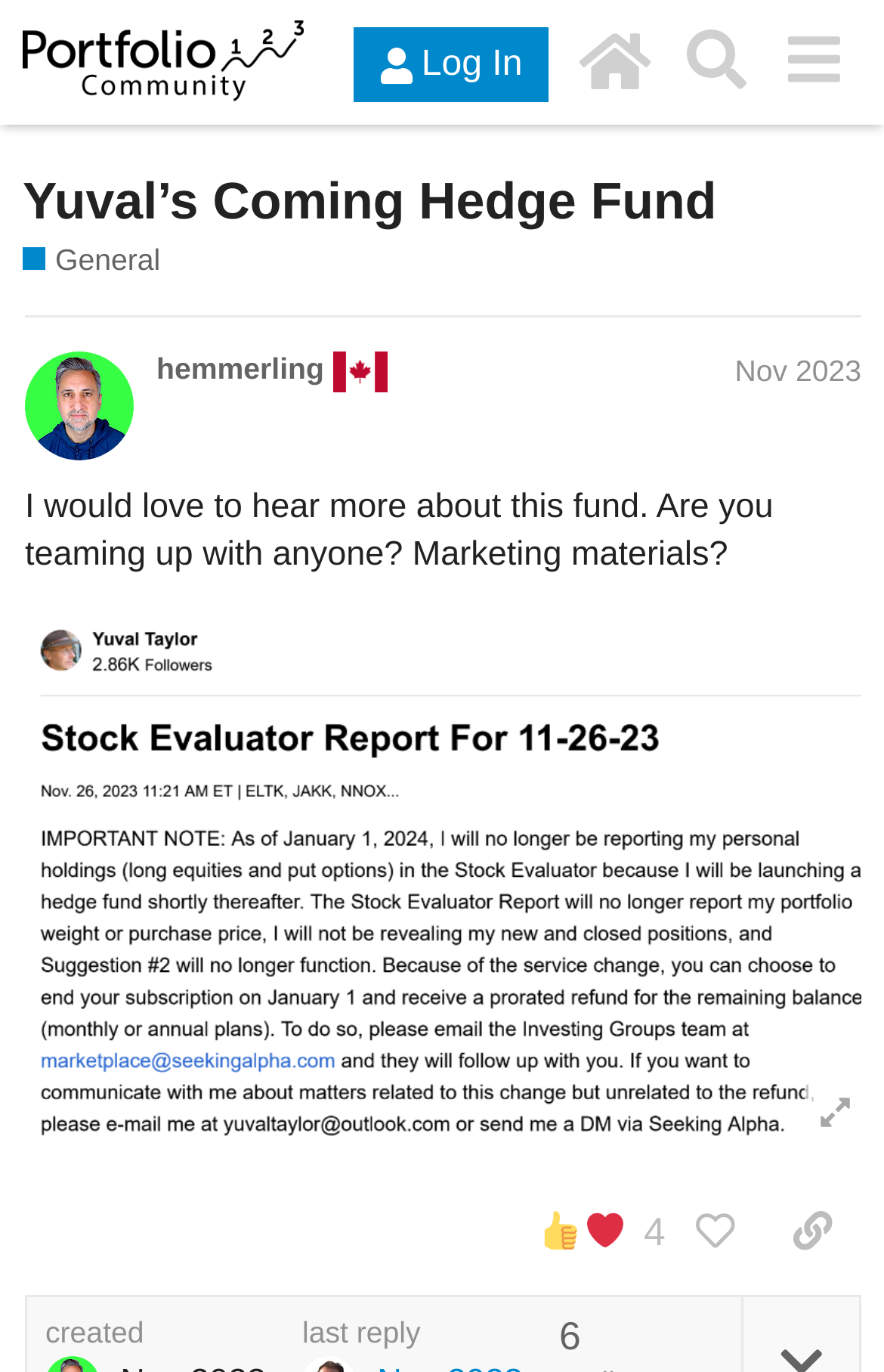How many likes does the post have?
From the image, provide a succinct answer in one word or a short phrase.

0